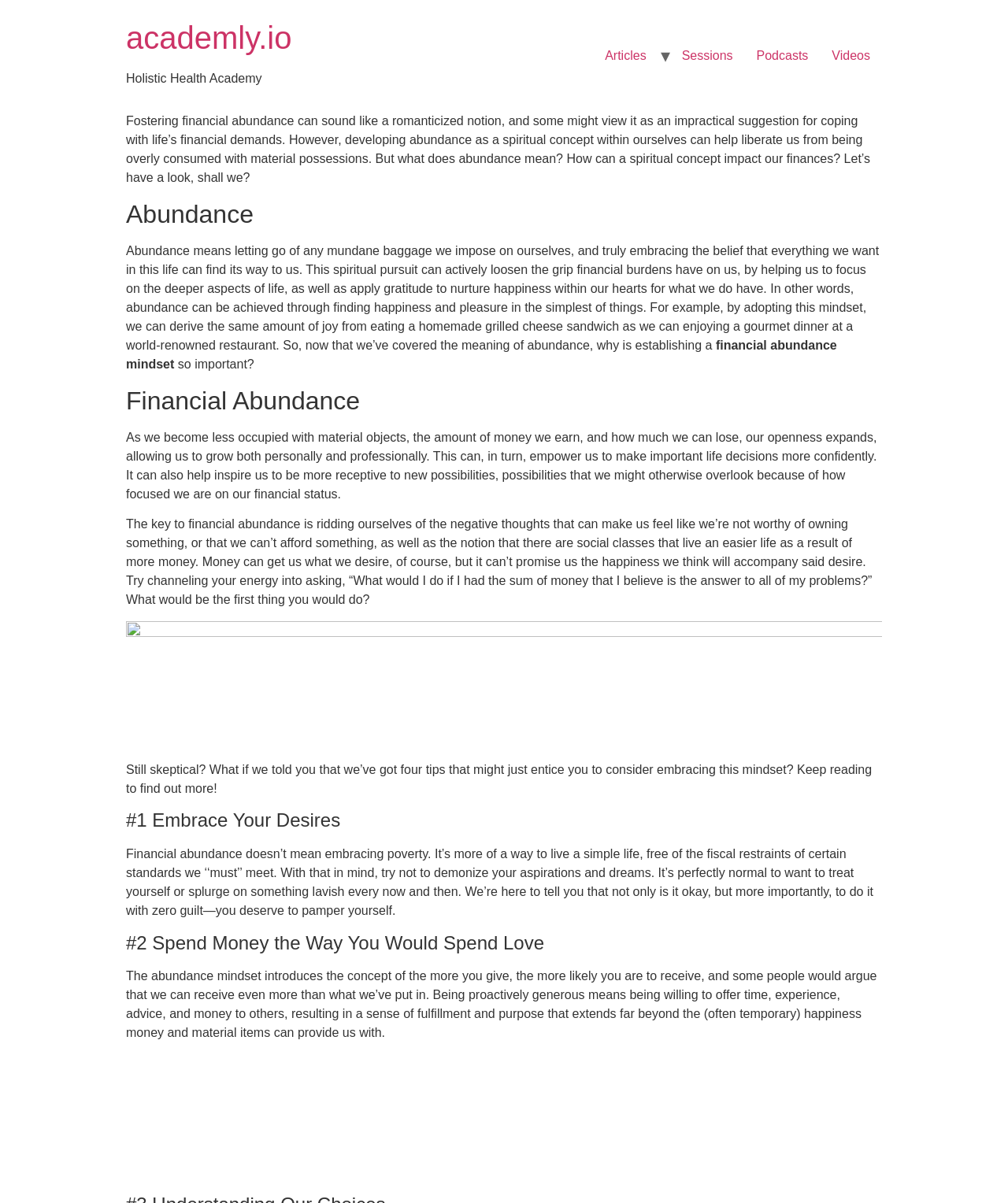Please analyze the image and give a detailed answer to the question:
What does abundance mean?

According to the webpage, abundance means letting go of any mundane baggage we impose on ourselves, and truly embracing the belief that everything we want in this life can find its way to us. This spiritual pursuit can actively loosen the grip financial burdens have on us, by helping us to focus on the deeper aspects of life, as well as apply gratitude to nurture happiness within our hearts for what we do have.